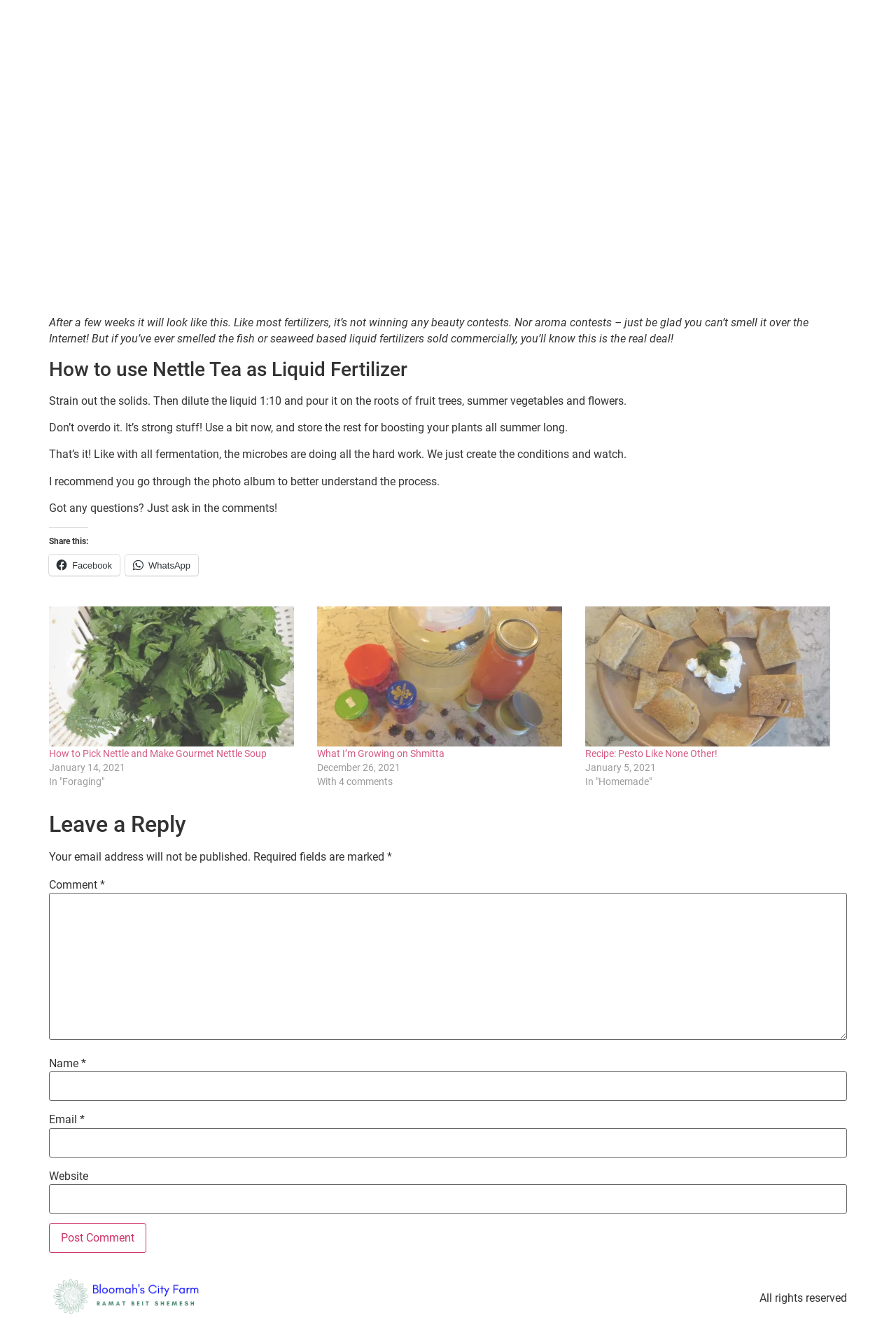What is the author's advice on using the fertilizer?
Please provide a full and detailed response to the question.

The webpage warns against overusing the fertilizer, stating that it's strong stuff and should be used in moderation, with some stored for later use.